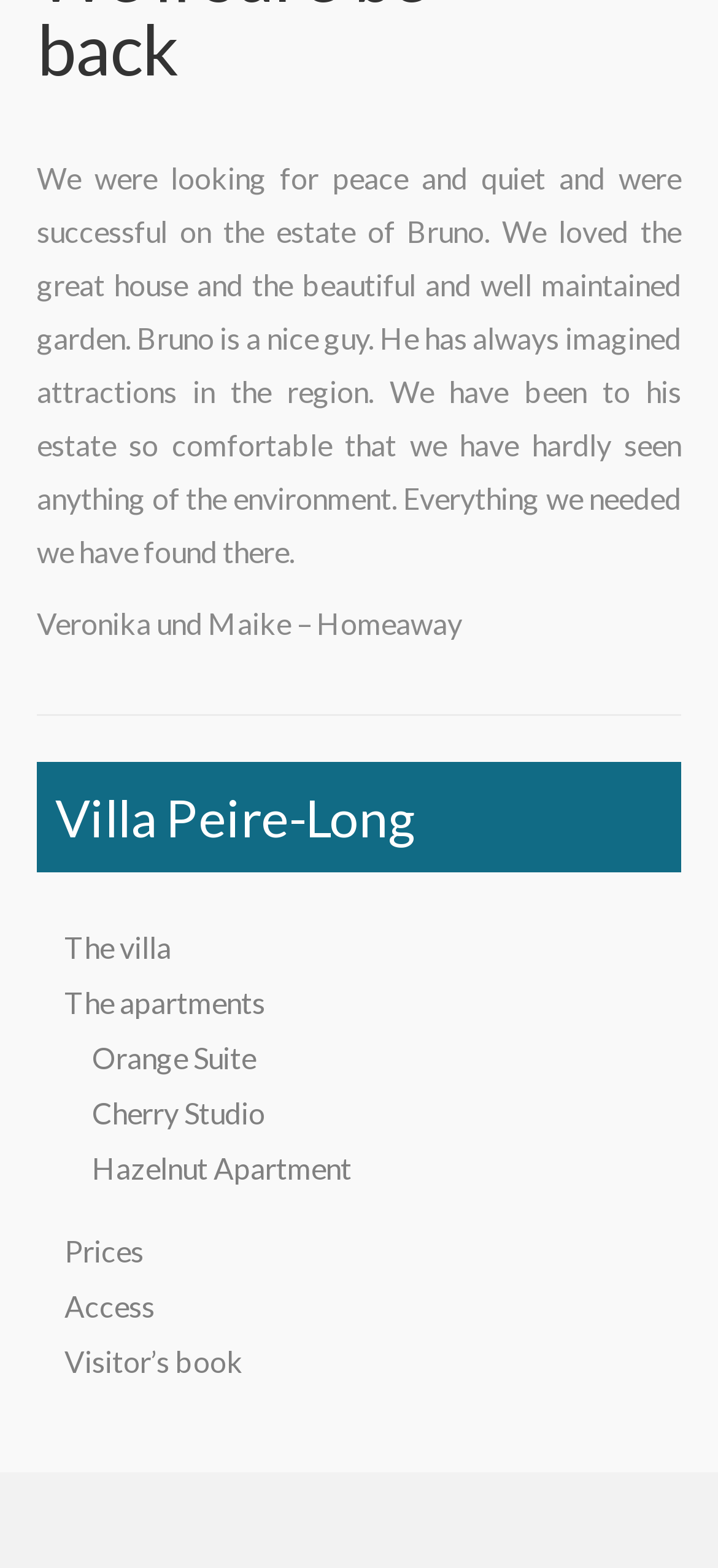Locate the UI element described by Cherry Studio and provide its bounding box coordinates. Use the format (top-left x, top-left y, bottom-right x, bottom-right y) with all values as floating point numbers between 0 and 1.

[0.128, 0.698, 0.369, 0.726]